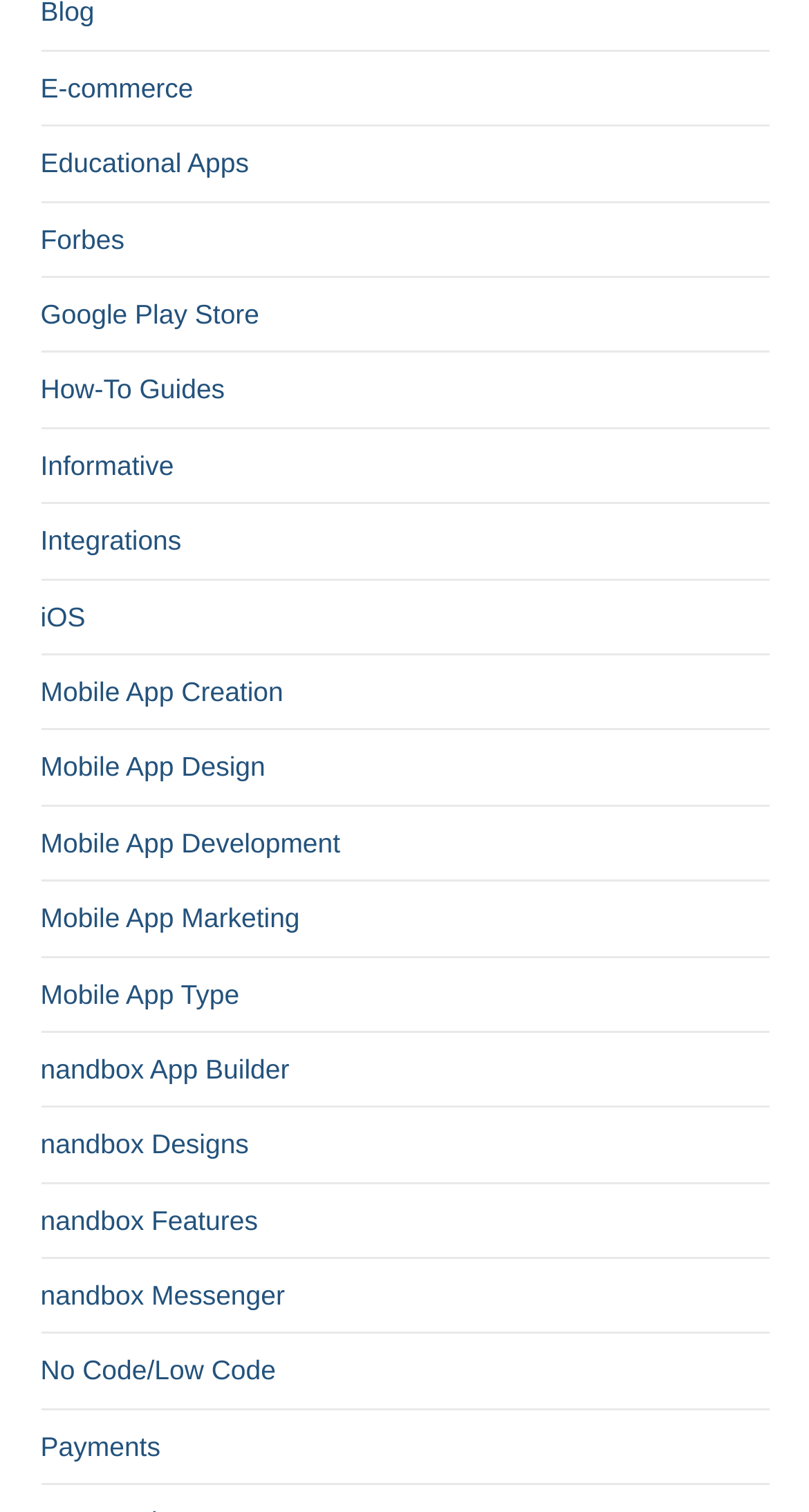Please pinpoint the bounding box coordinates for the region I should click to adhere to this instruction: "Click on E-commerce".

[0.05, 0.048, 0.239, 0.068]